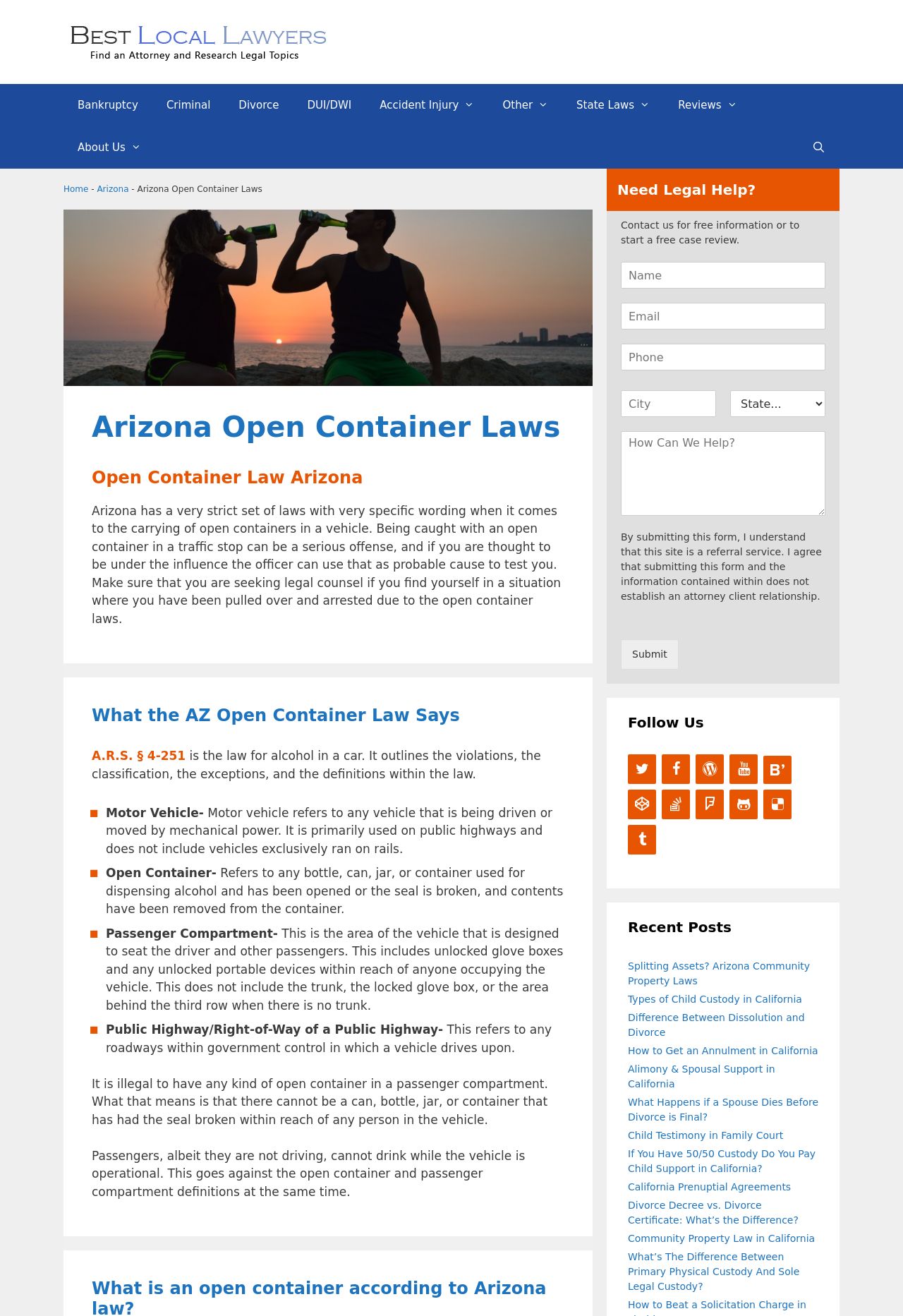Please identify the bounding box coordinates of the region to click in order to complete the task: "Click the 'State Laws' link". The coordinates must be four float numbers between 0 and 1, specified as [left, top, right, bottom].

[0.623, 0.064, 0.735, 0.096]